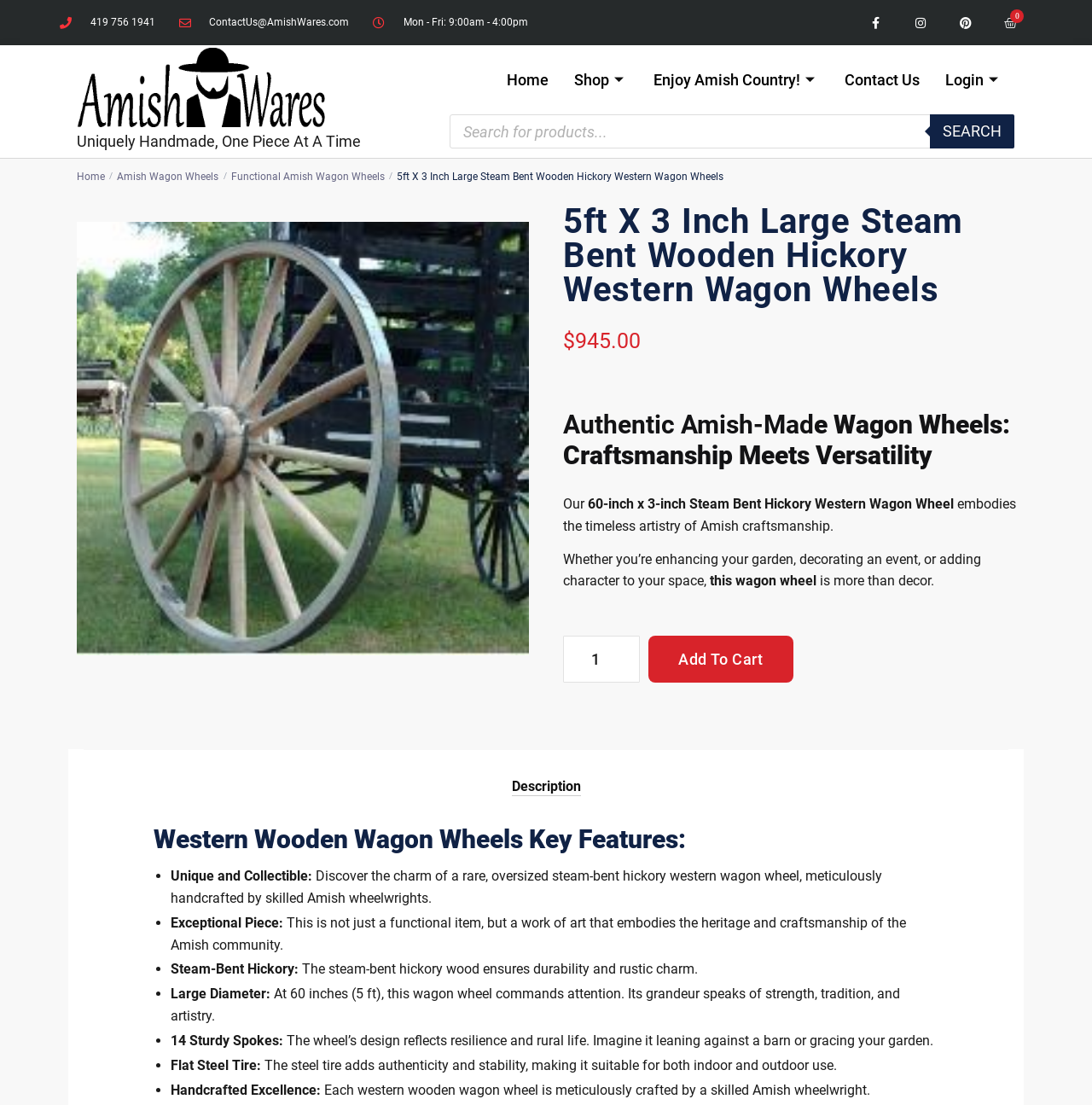Please indicate the bounding box coordinates for the clickable area to complete the following task: "Login". The coordinates should be specified as four float numbers between 0 and 1, i.e., [left, top, right, bottom].

[0.854, 0.041, 0.93, 0.103]